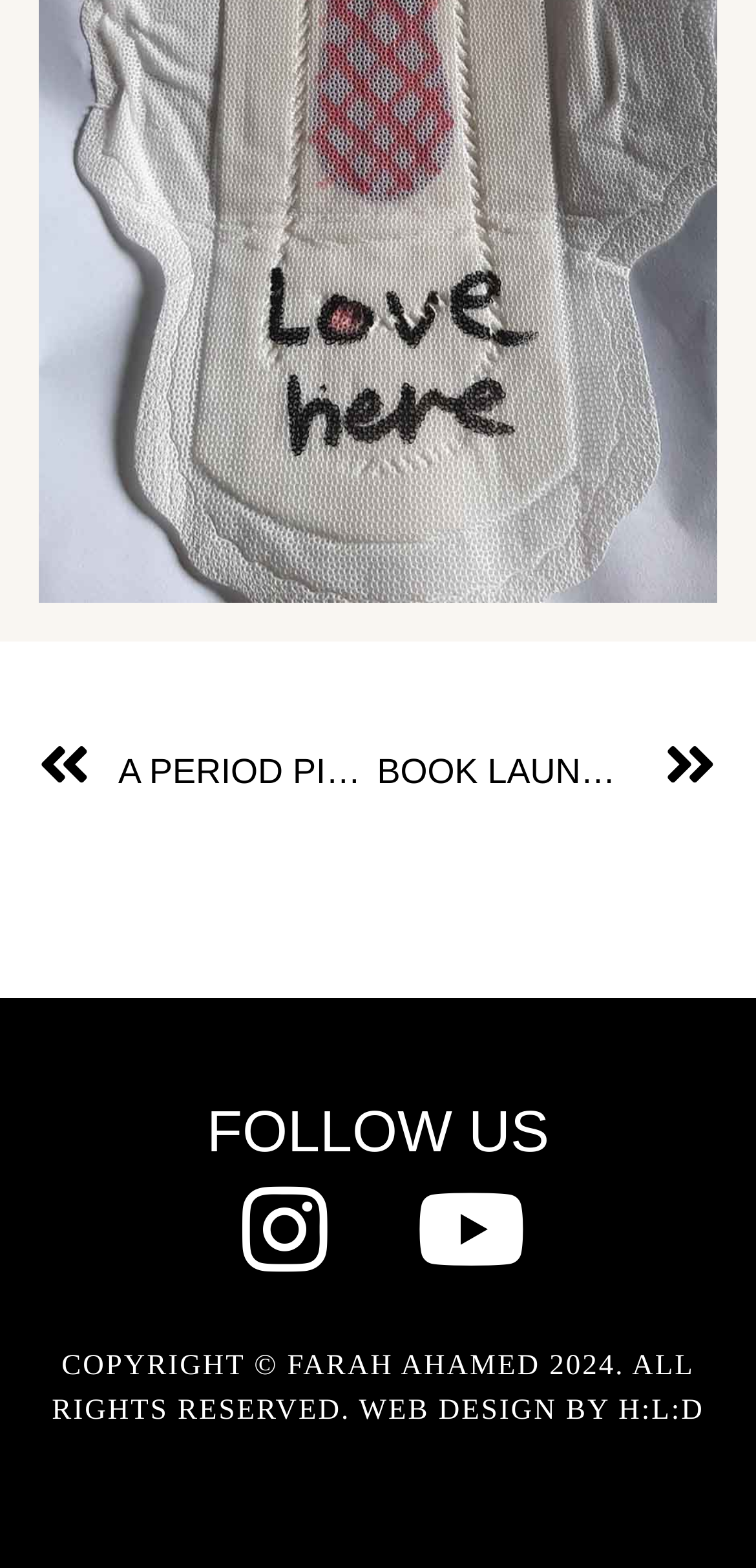For the element described, predict the bounding box coordinates as (top-left x, top-left y, bottom-right x, bottom-right y). All values should be between 0 and 1. Element description: PrevA Period Piece

[0.051, 0.471, 0.499, 0.513]